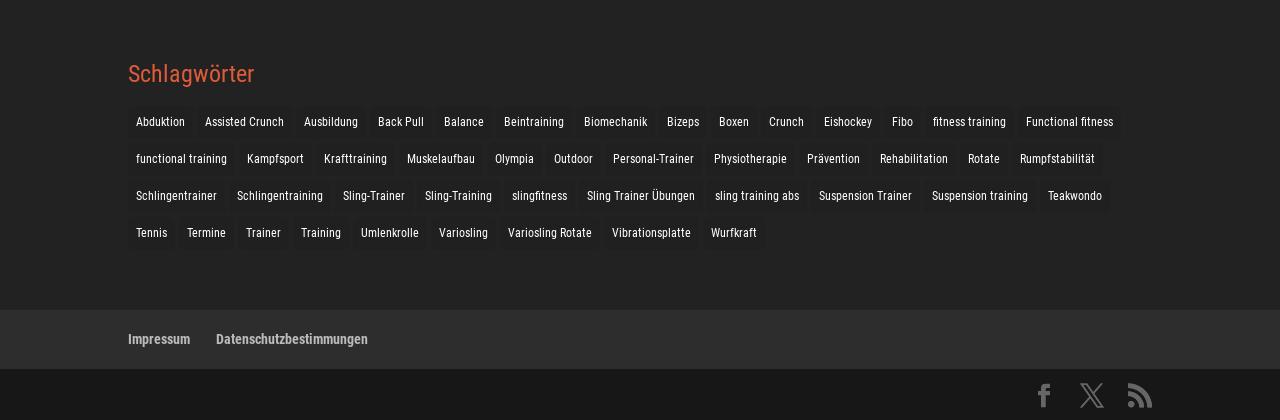What is the purpose of the links on the webpage?
Using the image as a reference, answer with just one word or a short phrase.

To provide information on fitness training